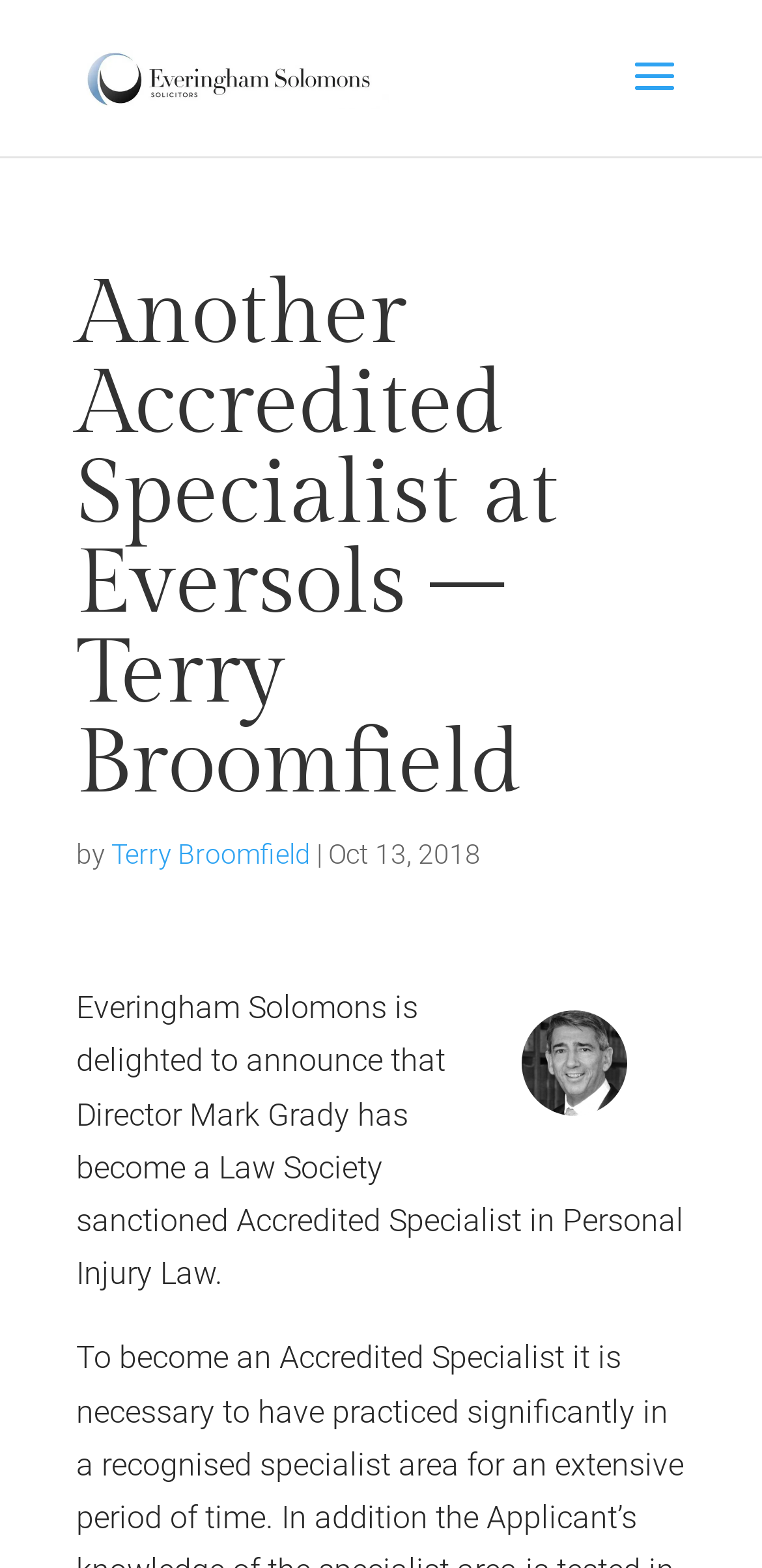Find the bounding box coordinates corresponding to the UI element with the description: "Terry Broomfield". The coordinates should be formatted as [left, top, right, bottom], with values as floats between 0 and 1.

[0.146, 0.535, 0.408, 0.555]